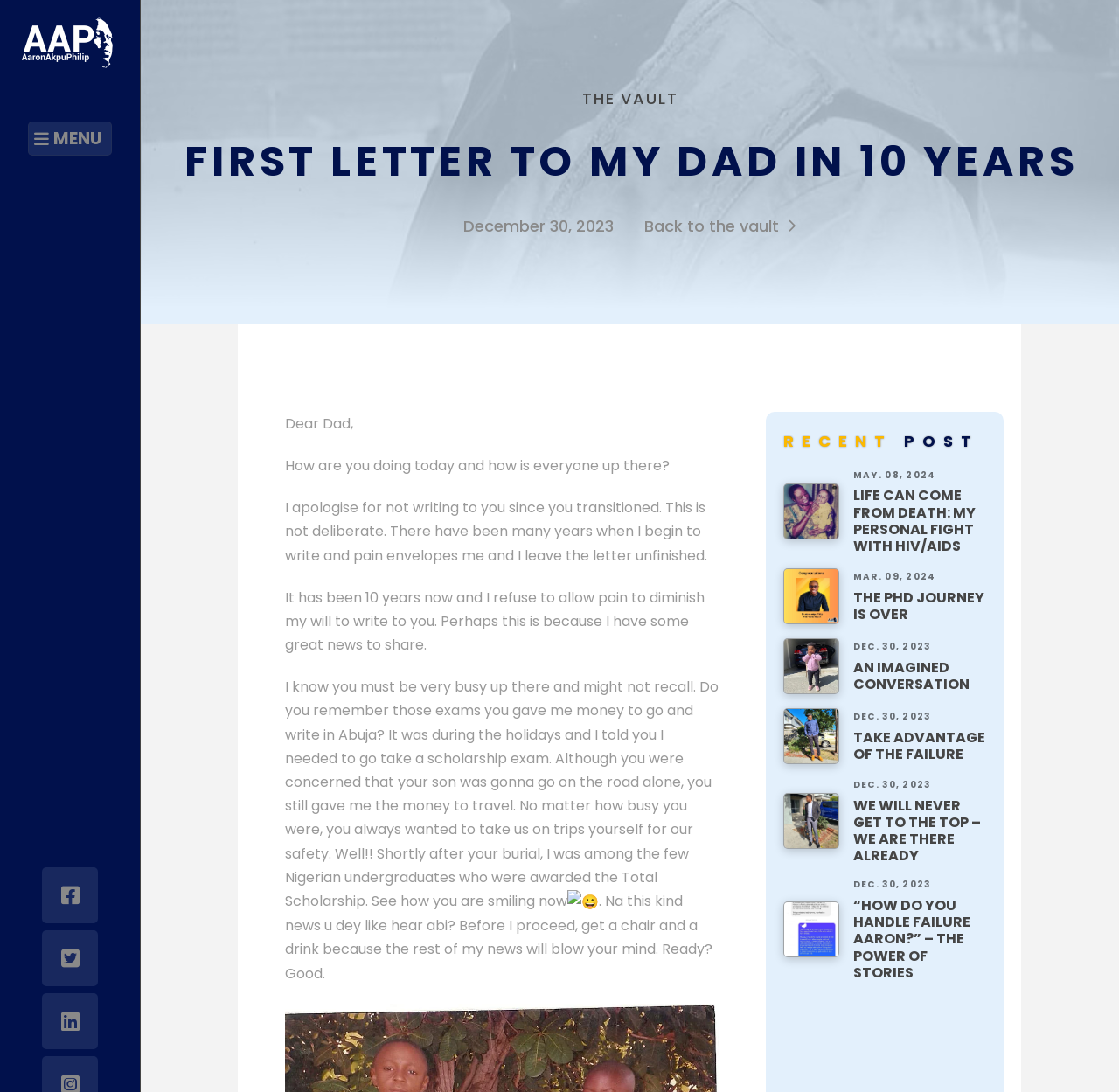Please determine the bounding box coordinates of the element's region to click for the following instruction: "Read the article 'LIFE CAN COME FROM DEATH: MY PERSONAL FIGHT WITH HIV/AIDS'".

[0.762, 0.446, 0.881, 0.508]